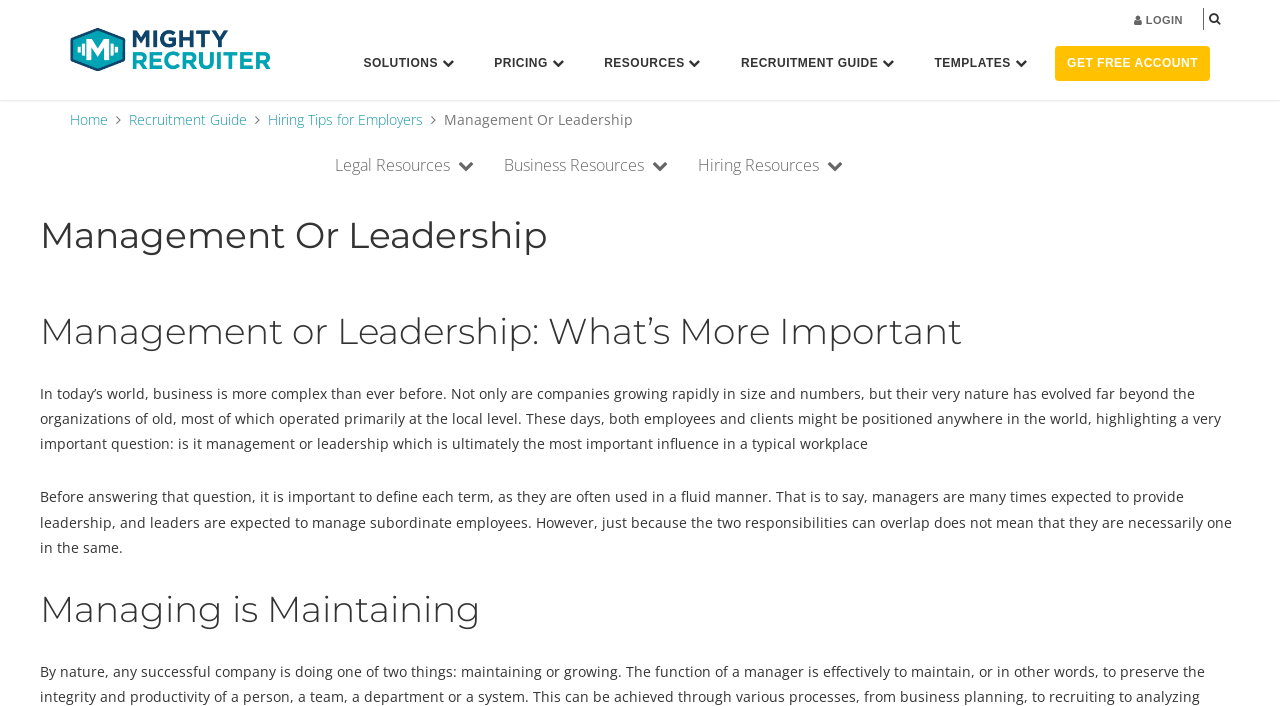Please identify the bounding box coordinates of the element I should click to complete this instruction: 'Read the 'Management Or Leadership' article'. The coordinates should be given as four float numbers between 0 and 1, like this: [left, top, right, bottom].

[0.031, 0.304, 0.969, 0.365]